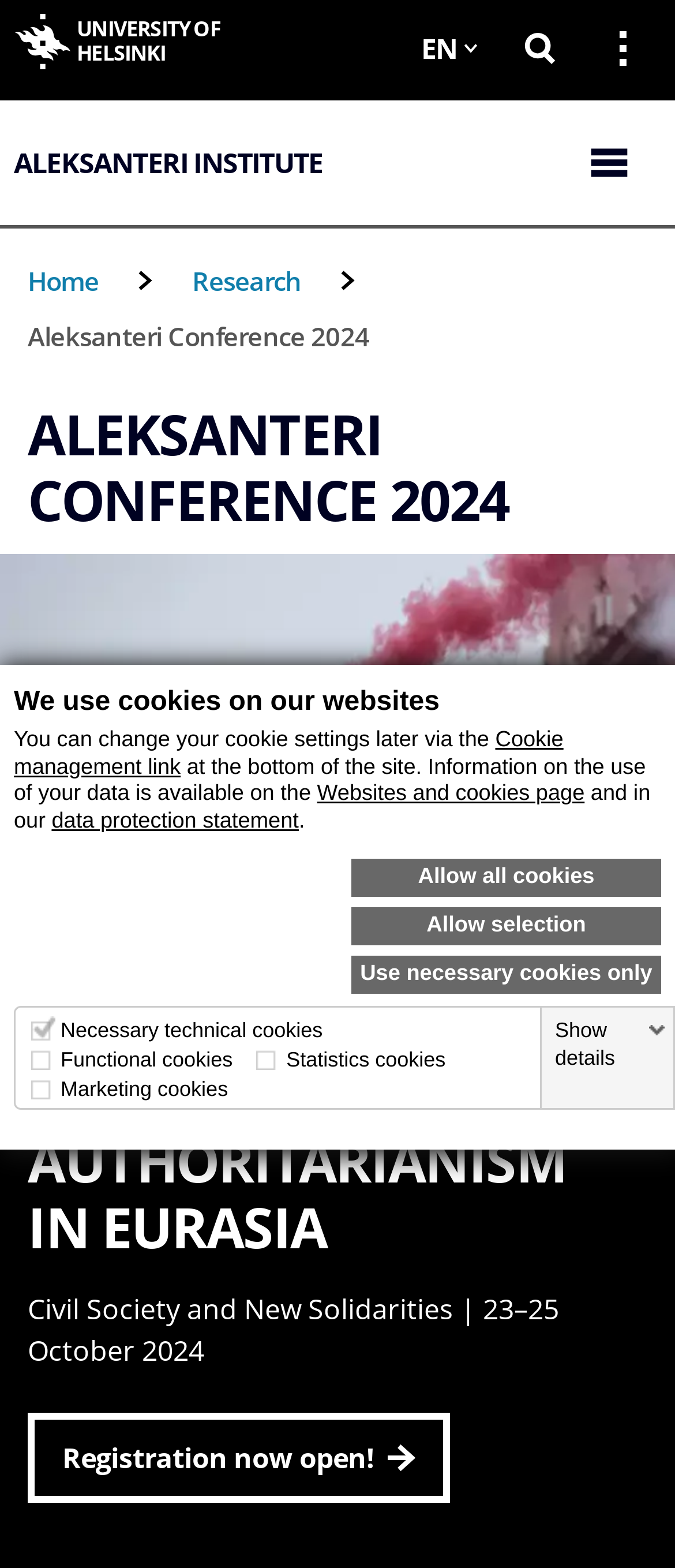Find the bounding box coordinates of the element you need to click on to perform this action: 'Register for the conference'. The coordinates should be represented by four float values between 0 and 1, in the format [left, top, right, bottom].

[0.041, 0.901, 0.668, 0.959]